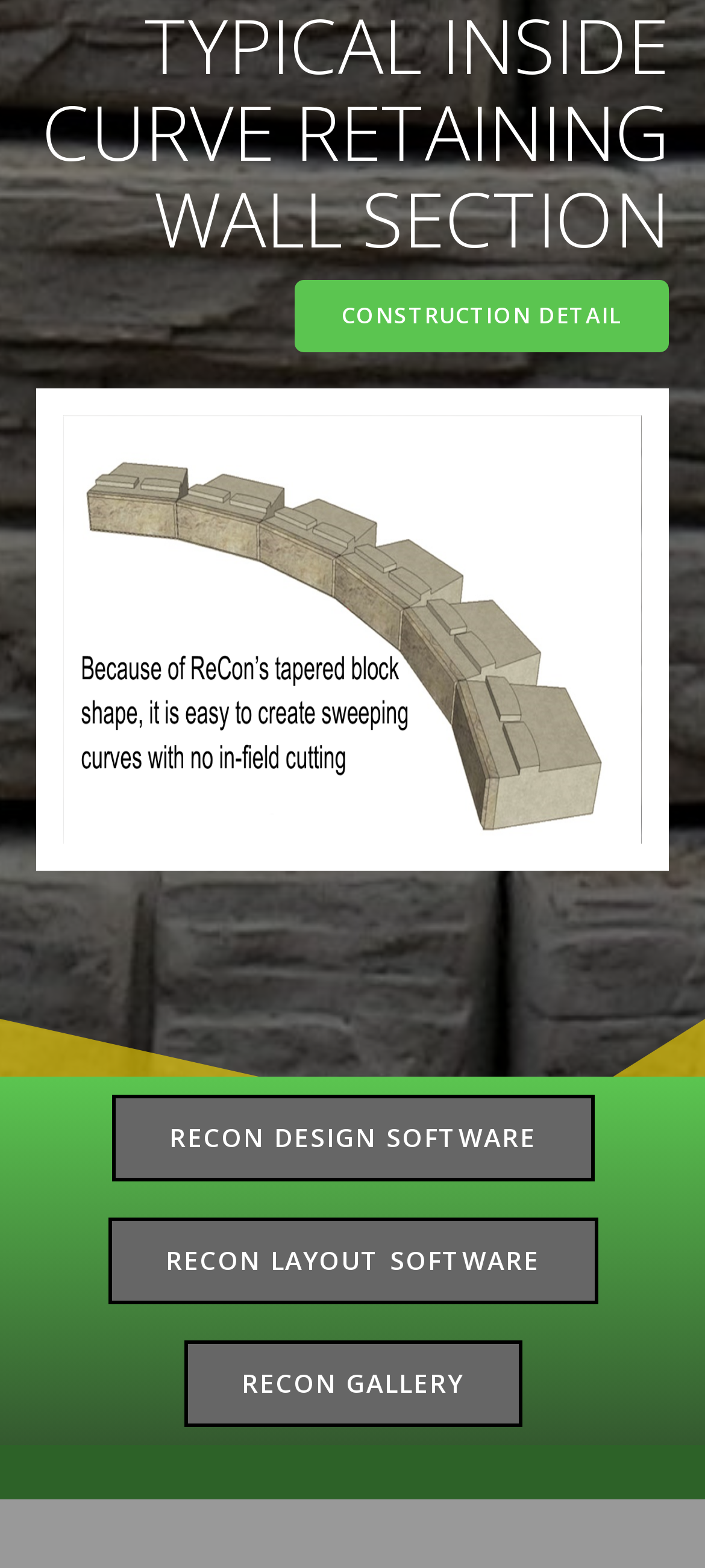Please determine the bounding box of the UI element that matches this description: construction detail. The coordinates should be given as (top-left x, top-left y, bottom-right x, bottom-right y), with all values between 0 and 1.

[0.418, 0.179, 0.949, 0.225]